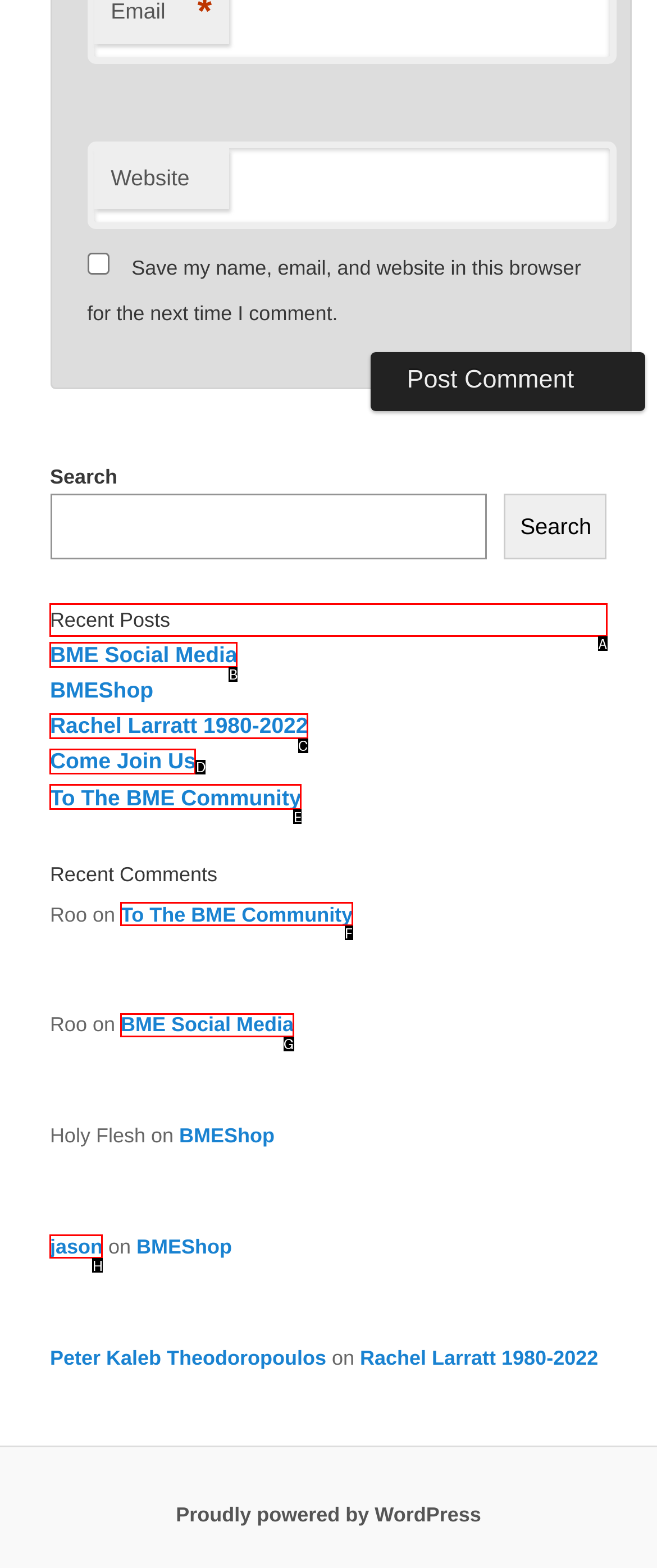Determine the letter of the element I should select to fulfill the following instruction: Read recent posts. Just provide the letter.

A